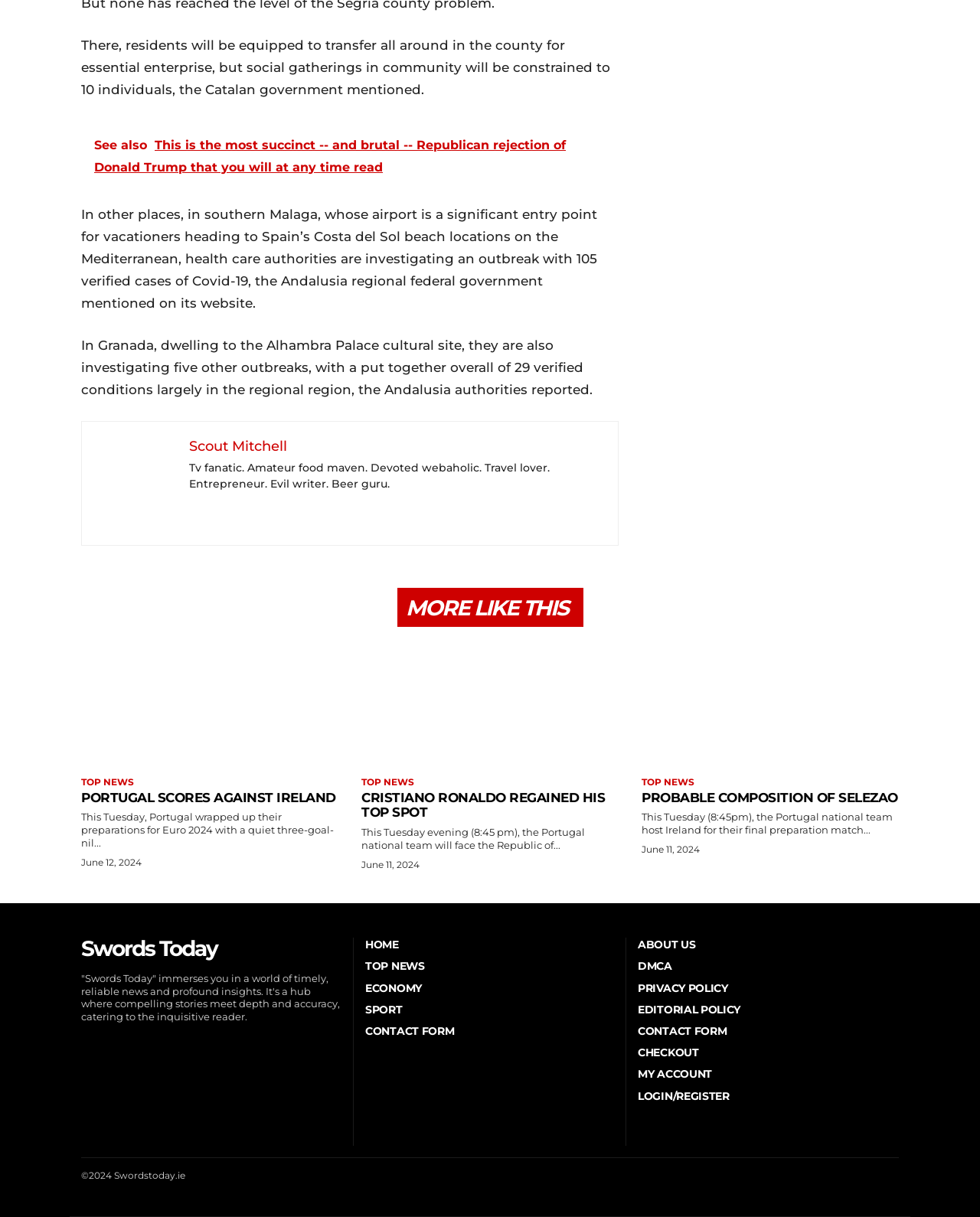What is the name of the website?
Refer to the image and provide a concise answer in one word or phrase.

Swords Today